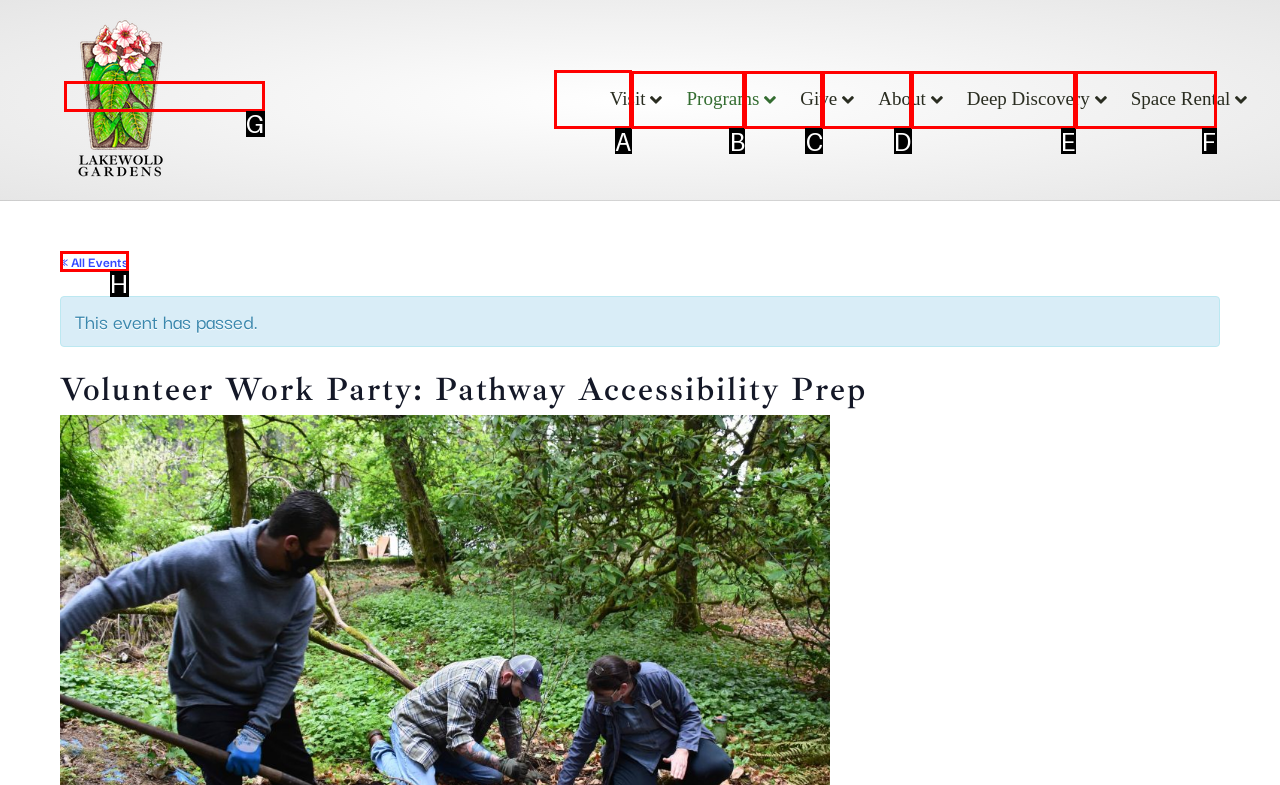From the options shown in the screenshot, tell me which lettered element I need to click to complete the task: go to Visit page.

A